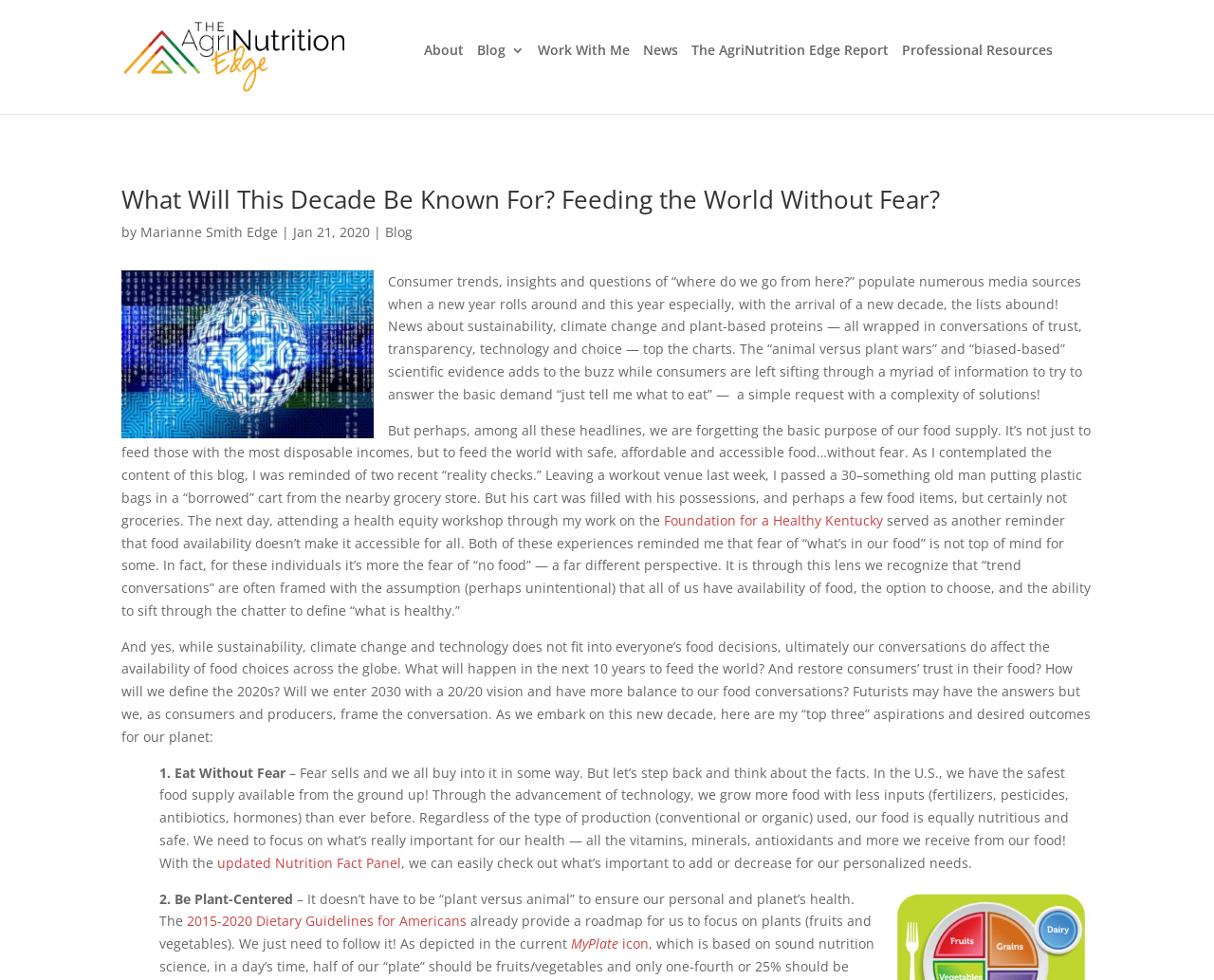Give a concise answer using one word or a phrase to the following question:
What is the name of the foundation mentioned in the blog post?

Foundation for a Healthy Kentucky